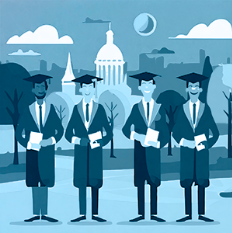Offer an in-depth caption that covers the entire scene depicted in the image.

The image features a stylized illustration of four graduates standing together, proudly holding their diplomas. Set against a backdrop that includes a distant city skyline with a prominent dome structure, the scene is adorned with trees and stylized clouds, creating a serene and celebratory atmosphere. All four graduates are depicted in academic caps and gowns, representing achievement and the culmination of their educational journeys. This illustration complements the section titled "Alumni," which highlights the success of graduates, with a message about their esteemed employment since 2000 in prestigious institutions. The imagery encapsulates the pride and dedication associated with graduating from a robust academic program.